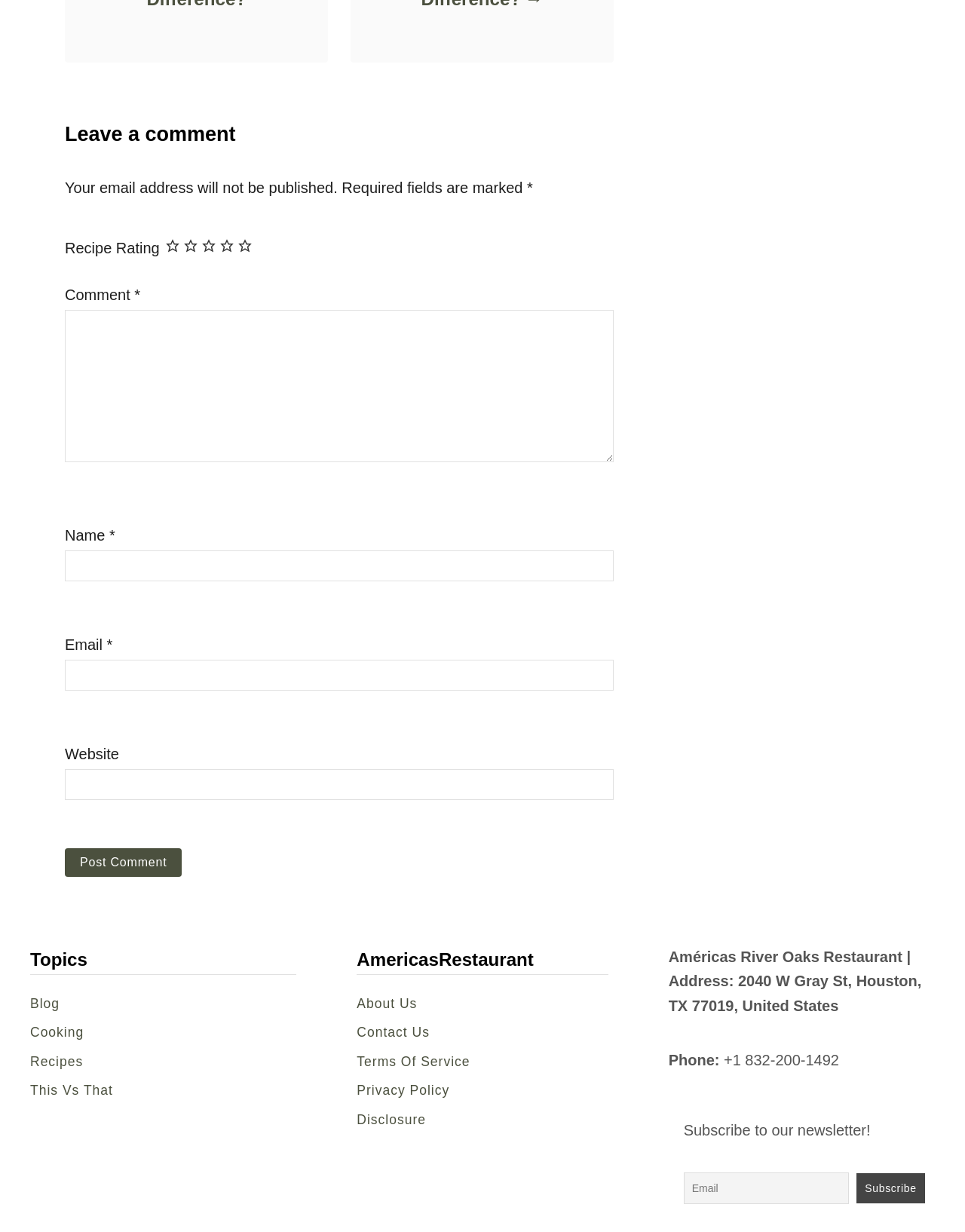Extract the bounding box for the UI element that matches this description: "Terms of Service".

[0.37, 0.858, 0.63, 0.875]